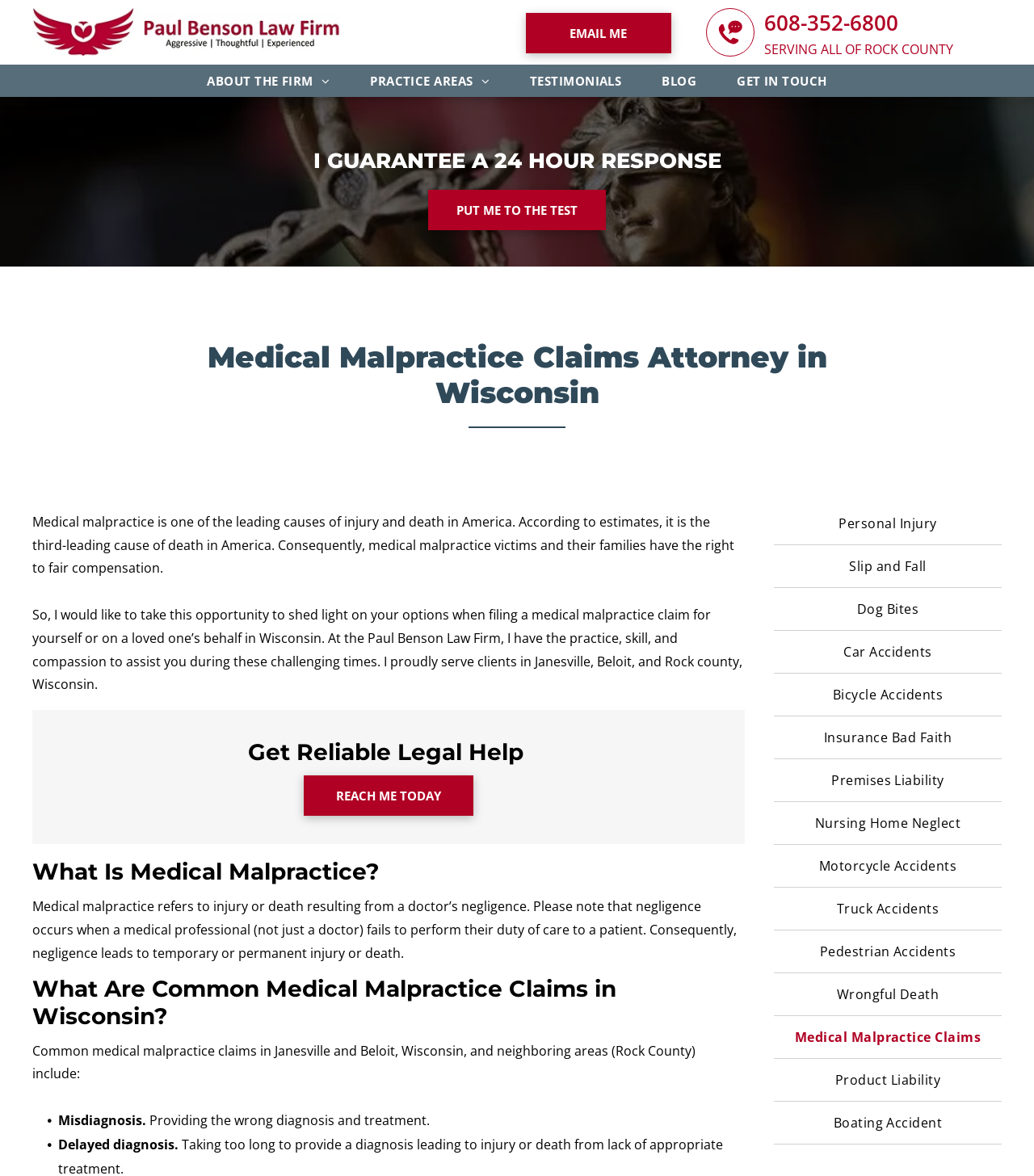Identify the bounding box coordinates necessary to click and complete the given instruction: "Apply for the program through the TRA Online Portal".

None